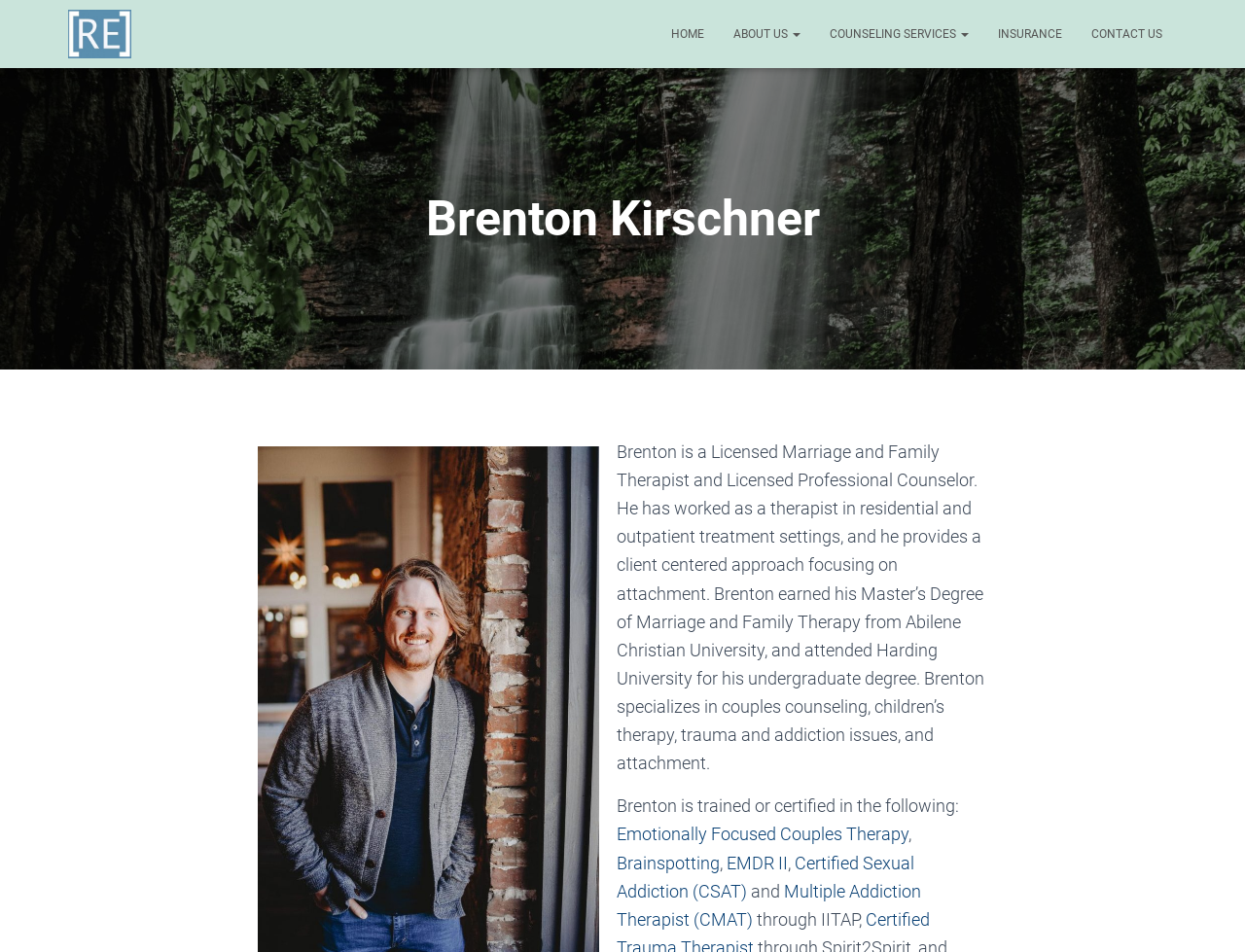Explain the webpage's design and content in an elaborate manner.

The webpage is about Brenton Kirschner, a Licensed Marriage and Family Therapist and Licensed Professional Counselor. At the top left, there is a logo of ReGroup Counseling, accompanied by a link to the organization. To the right of the logo, there are five navigation links: HOME, ABOUT US, COUNSELING SERVICES, INSURANCE, and CONTACT US.

Below the navigation links, there is a heading that displays Brenton's name. Underneath the heading, there is a paragraph that describes Brenton's background, experience, and approach to therapy. The paragraph is positioned in the middle of the page and takes up a significant amount of space.

Following the paragraph, there is a section that lists Brenton's certifications and training. The section starts with a line of text that introduces the list, followed by five links to specific therapies or certifications, including Emotionally Focused Couples Therapy, Brainspotting, EMDR II, Certified Sexual Addiction (CSAT), and Multiple Addiction Therapist (CMAT). The links are arranged in a vertical list, with each link separated by a comma or the word "and". The list is positioned below the paragraph and takes up a significant amount of space.